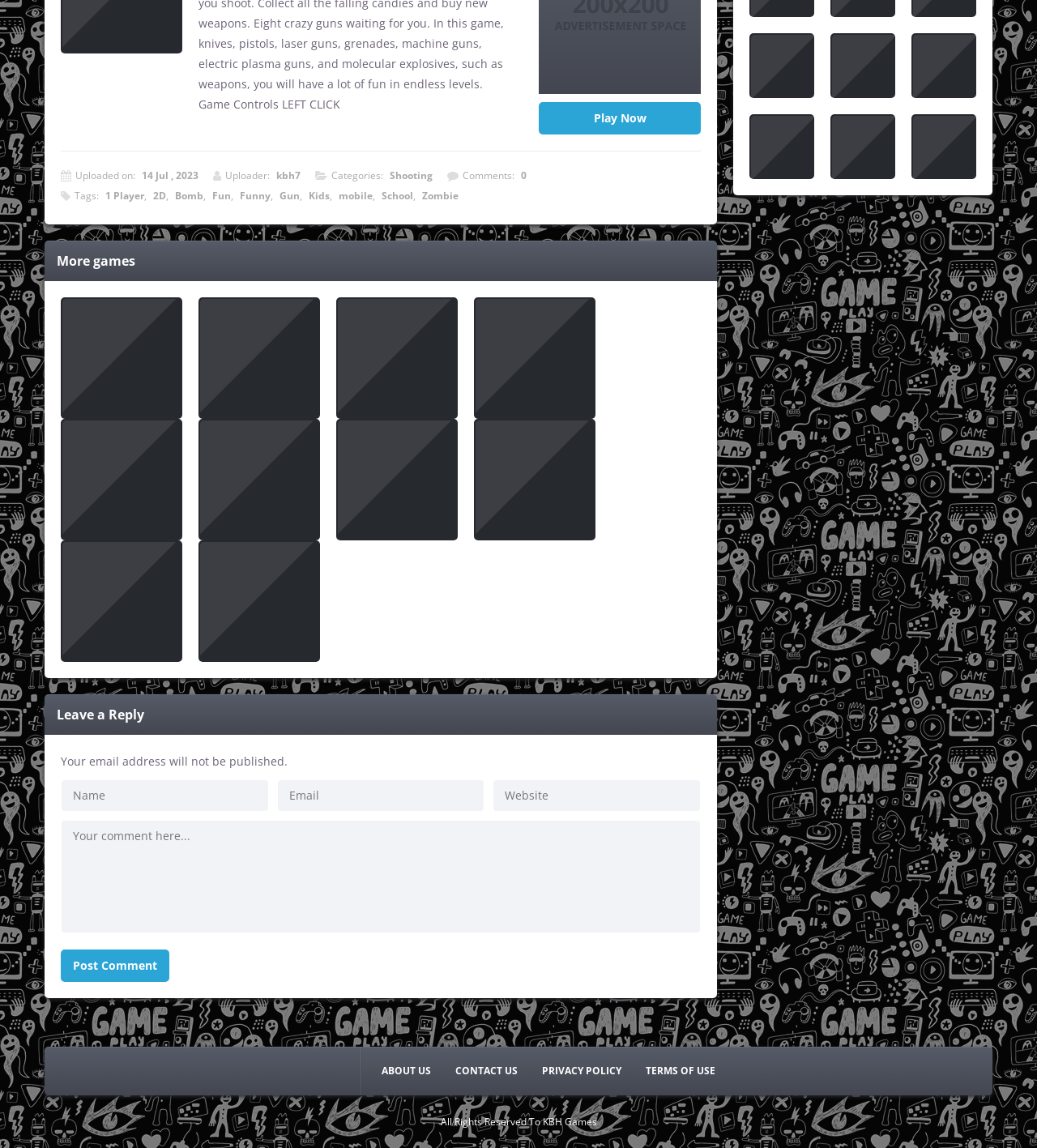Find the bounding box of the element with the following description: "Play". The coordinates must be four float numbers between 0 and 1, formatted as [left, top, right, bottom].

[0.715, 0.322, 0.777, 0.378]